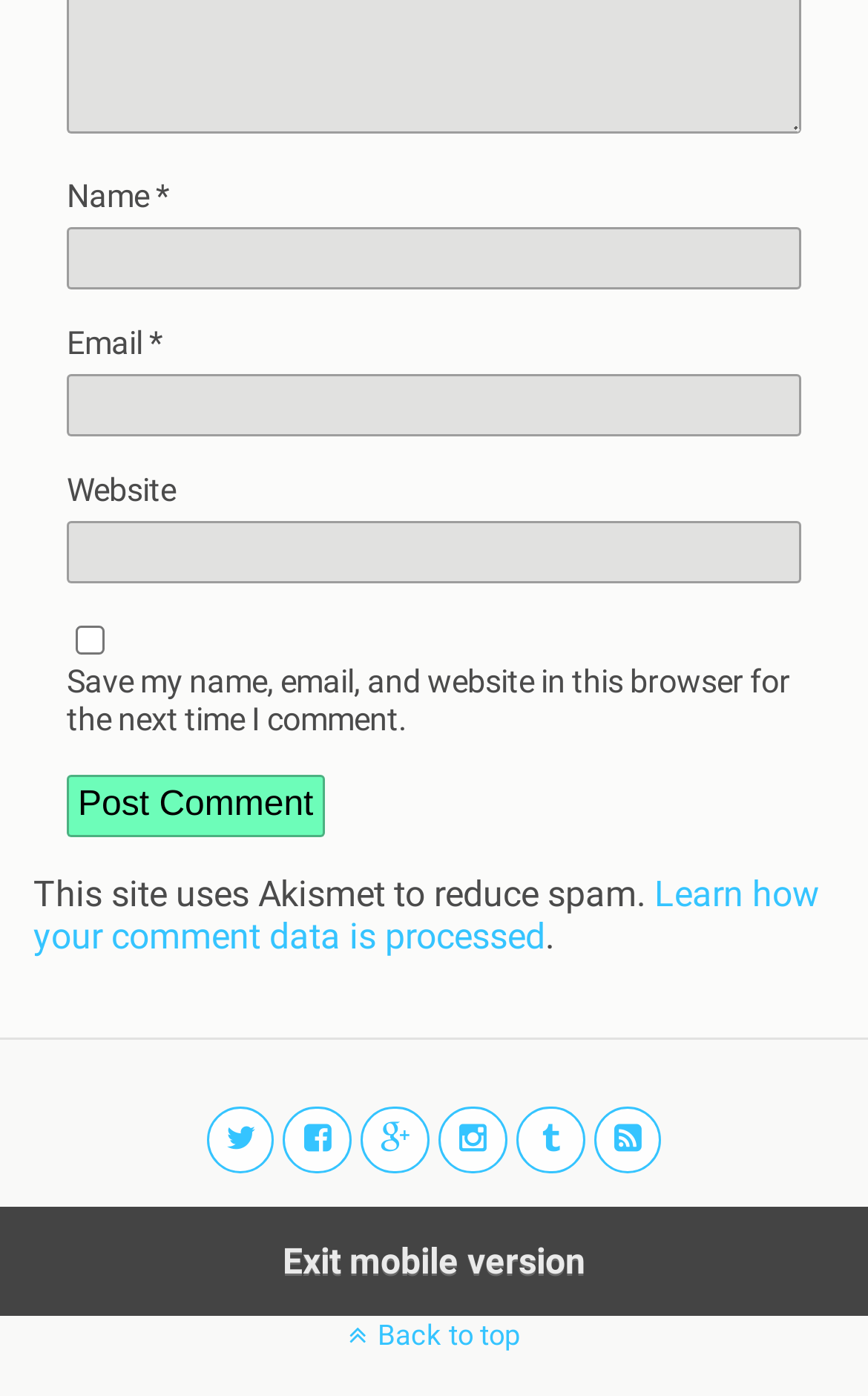Determine the bounding box coordinates of the clickable region to carry out the instruction: "Learn how your comment data is processed".

[0.038, 0.625, 0.944, 0.685]